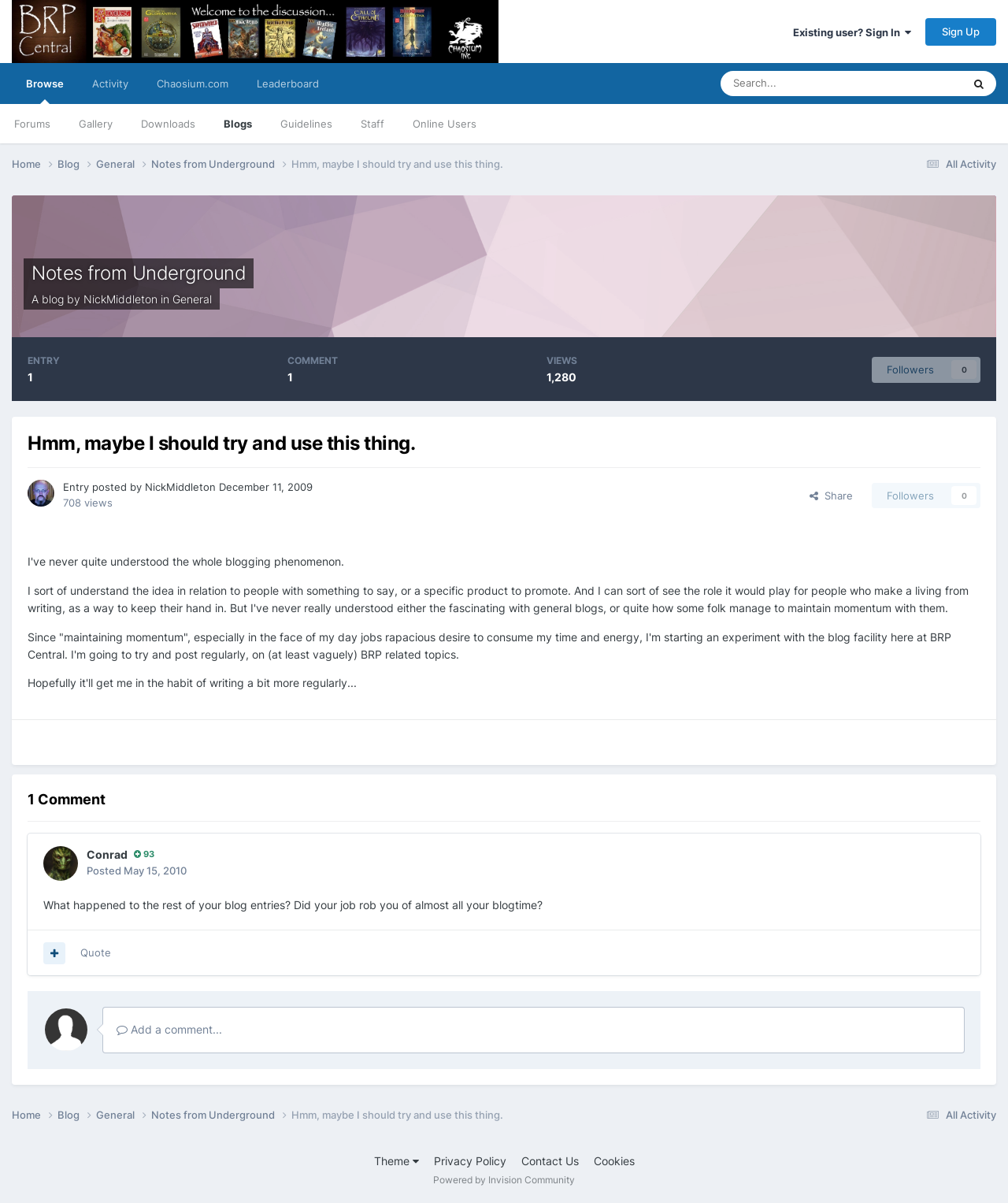Identify the bounding box coordinates of the region that should be clicked to execute the following instruction: "Search for something".

[0.715, 0.059, 0.88, 0.08]